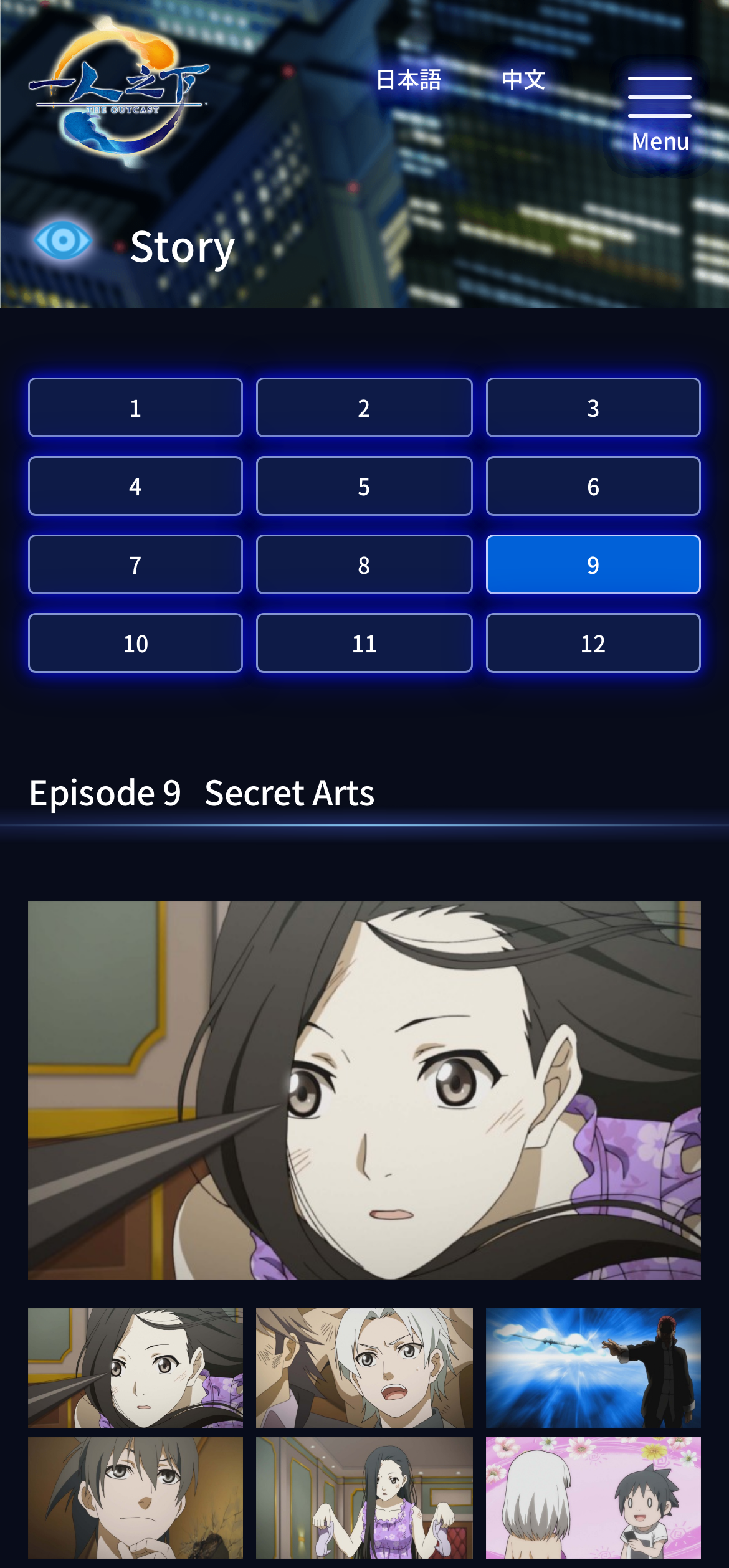Please find and generate the text of the main heading on the webpage.

Episode 9   Secret Arts